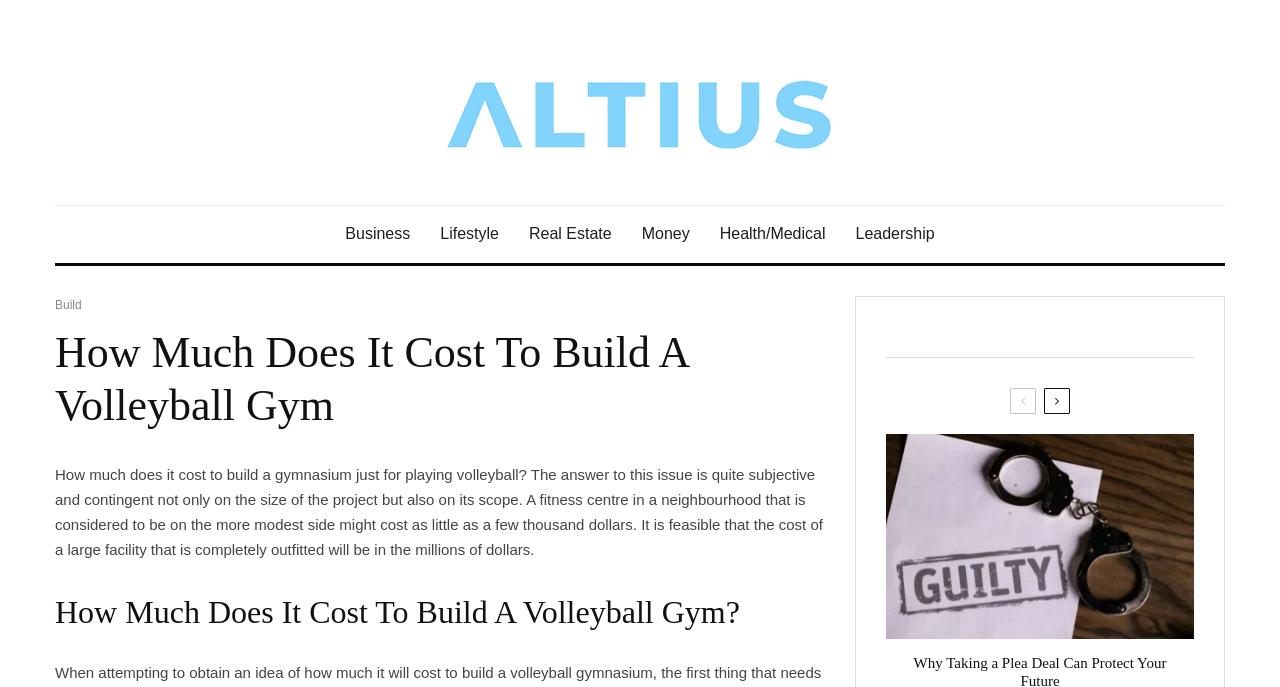Predict the bounding box of the UI element that fits this description: "Build".

[0.043, 0.43, 0.064, 0.459]